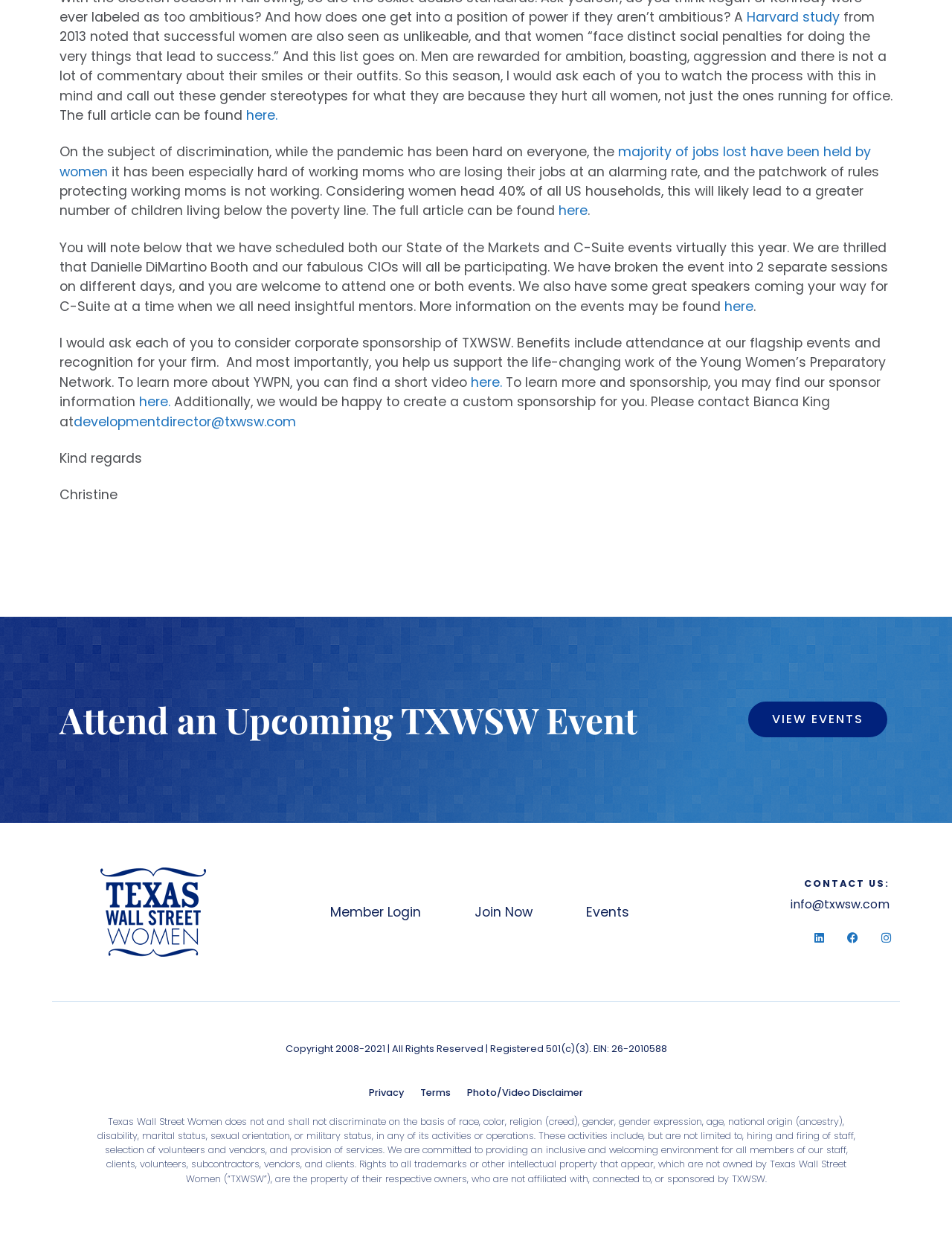Please reply with a single word or brief phrase to the question: 
What is the organization's stance on discrimination?

Non-discriminatory